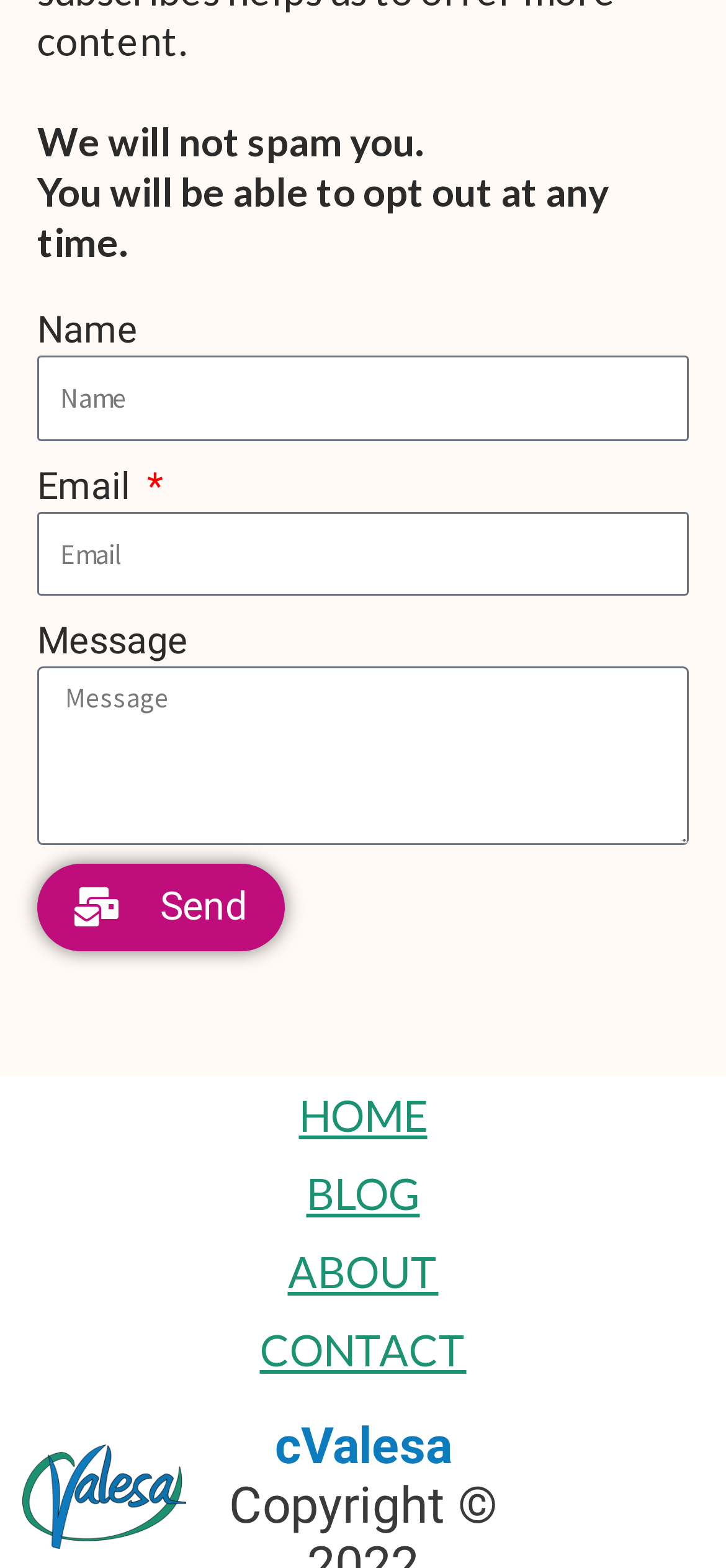What is the button at the bottom of the form for?
Can you offer a detailed and complete answer to this question?

The button is located below the textboxes for 'Name', 'Email', and 'Message', and is labeled 'Send'. This implies that the button is used to send the message or form submission.